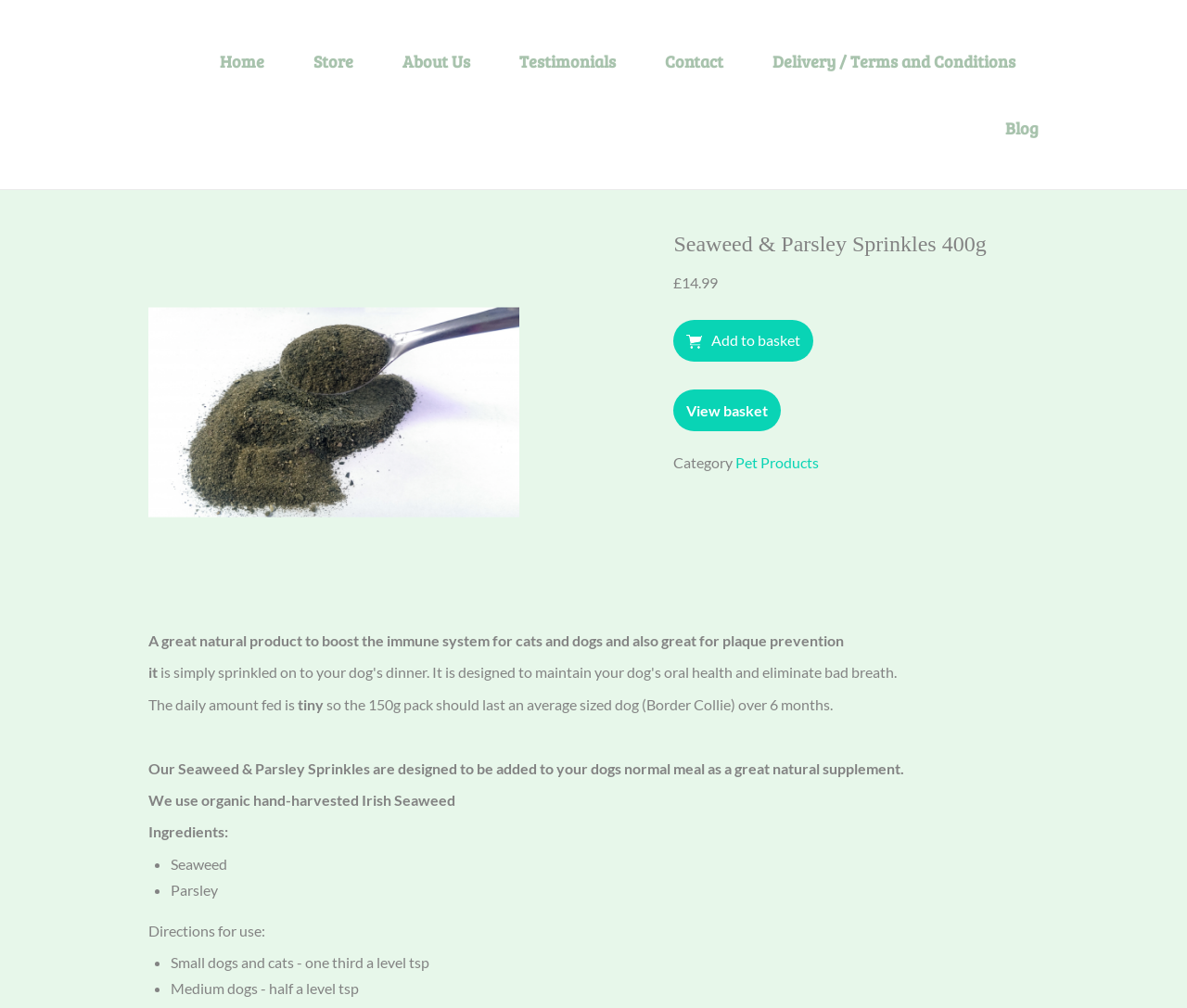Determine the bounding box coordinates for the area that needs to be clicked to fulfill this task: "View the 'Pet Products' category". The coordinates must be given as four float numbers between 0 and 1, i.e., [left, top, right, bottom].

[0.62, 0.45, 0.69, 0.467]